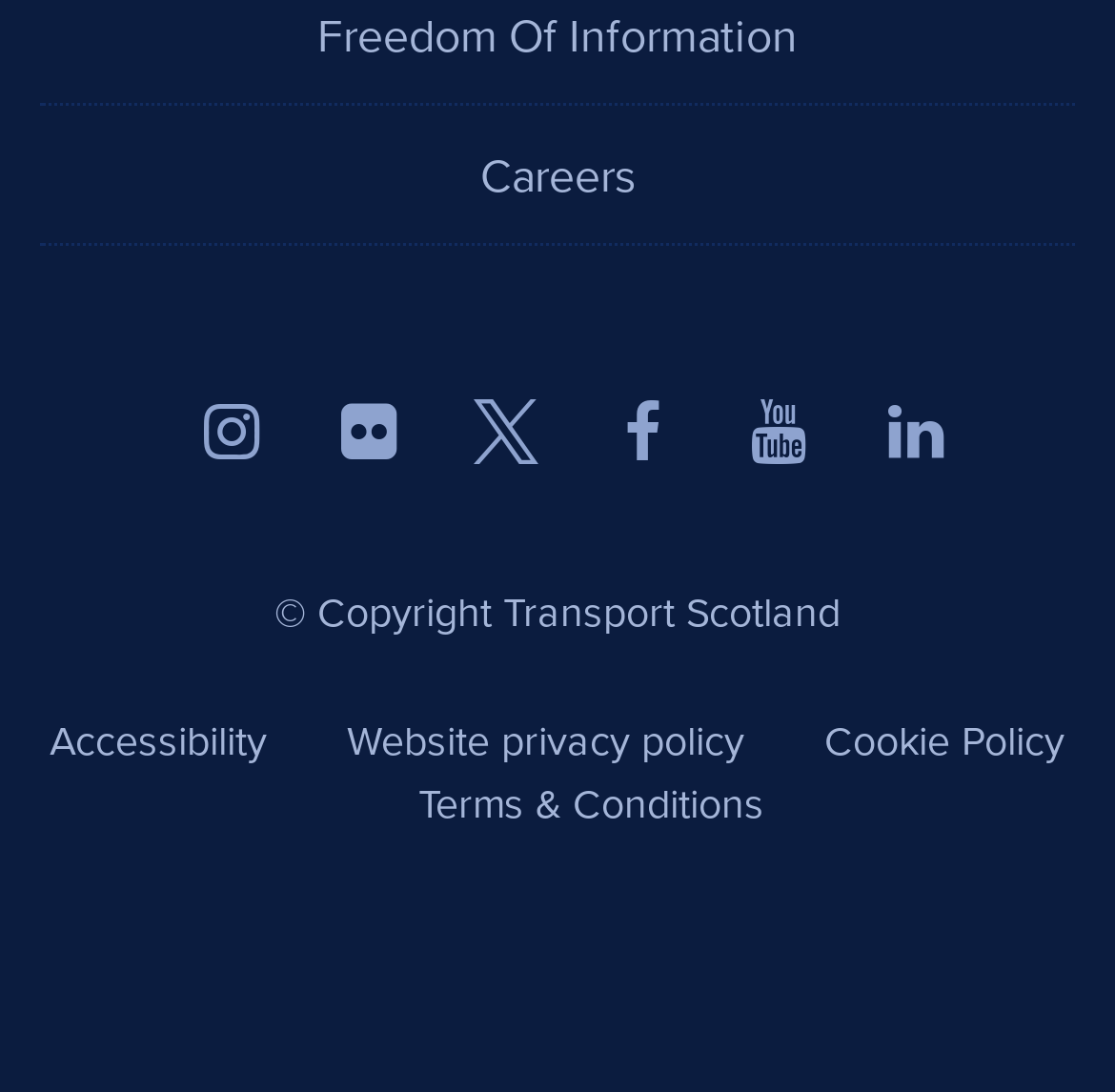Identify the bounding box coordinates of the clickable region to carry out the given instruction: "Follow Transport Scotland on instagram".

[0.168, 0.376, 0.249, 0.424]